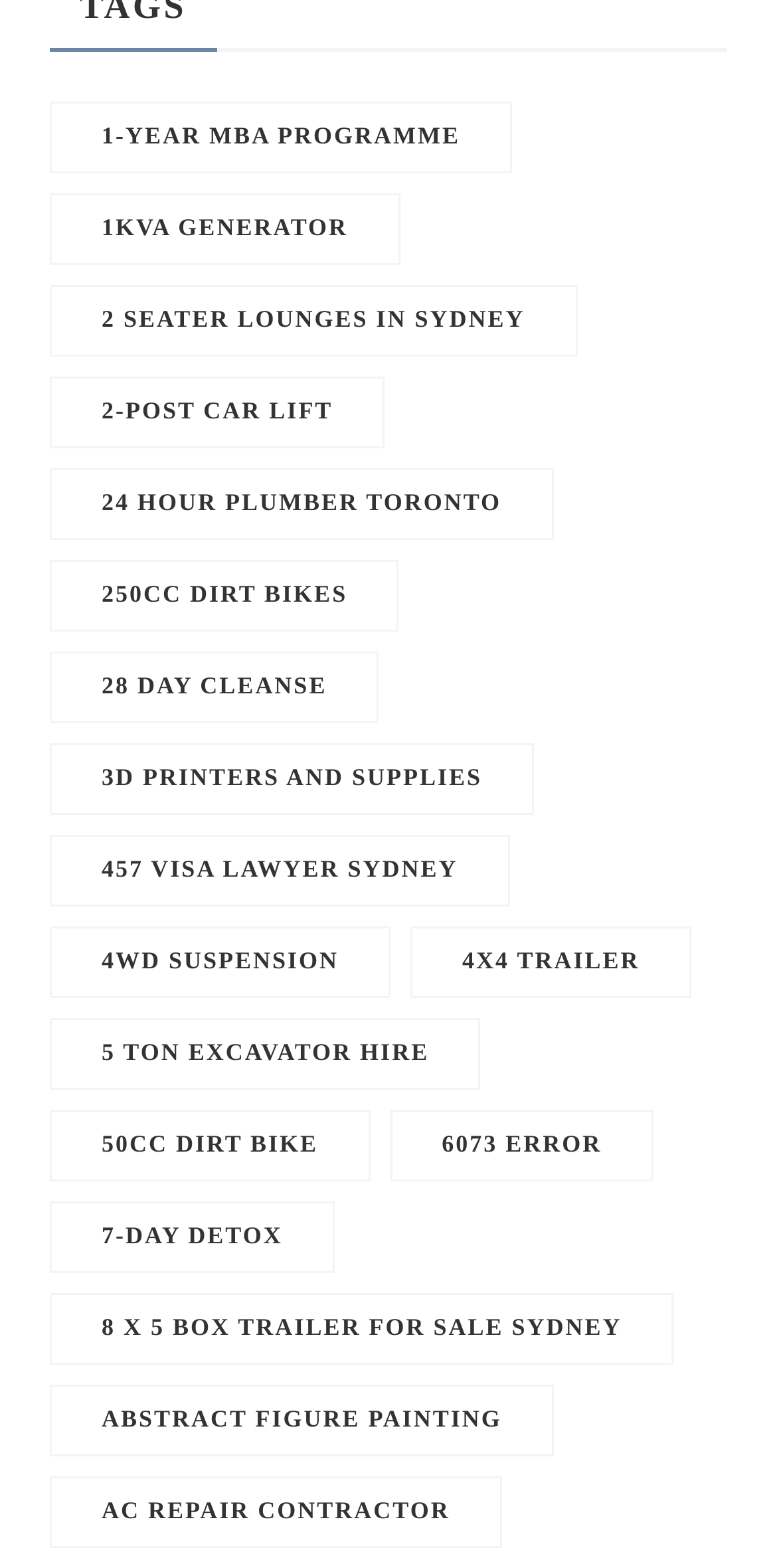Find the bounding box coordinates for the element that must be clicked to complete the instruction: "Check out 8 X 5 BOX TRAILER FOR SALE SYDNEY". The coordinates should be four float numbers between 0 and 1, indicated as [left, top, right, bottom].

[0.131, 0.838, 0.8, 0.855]